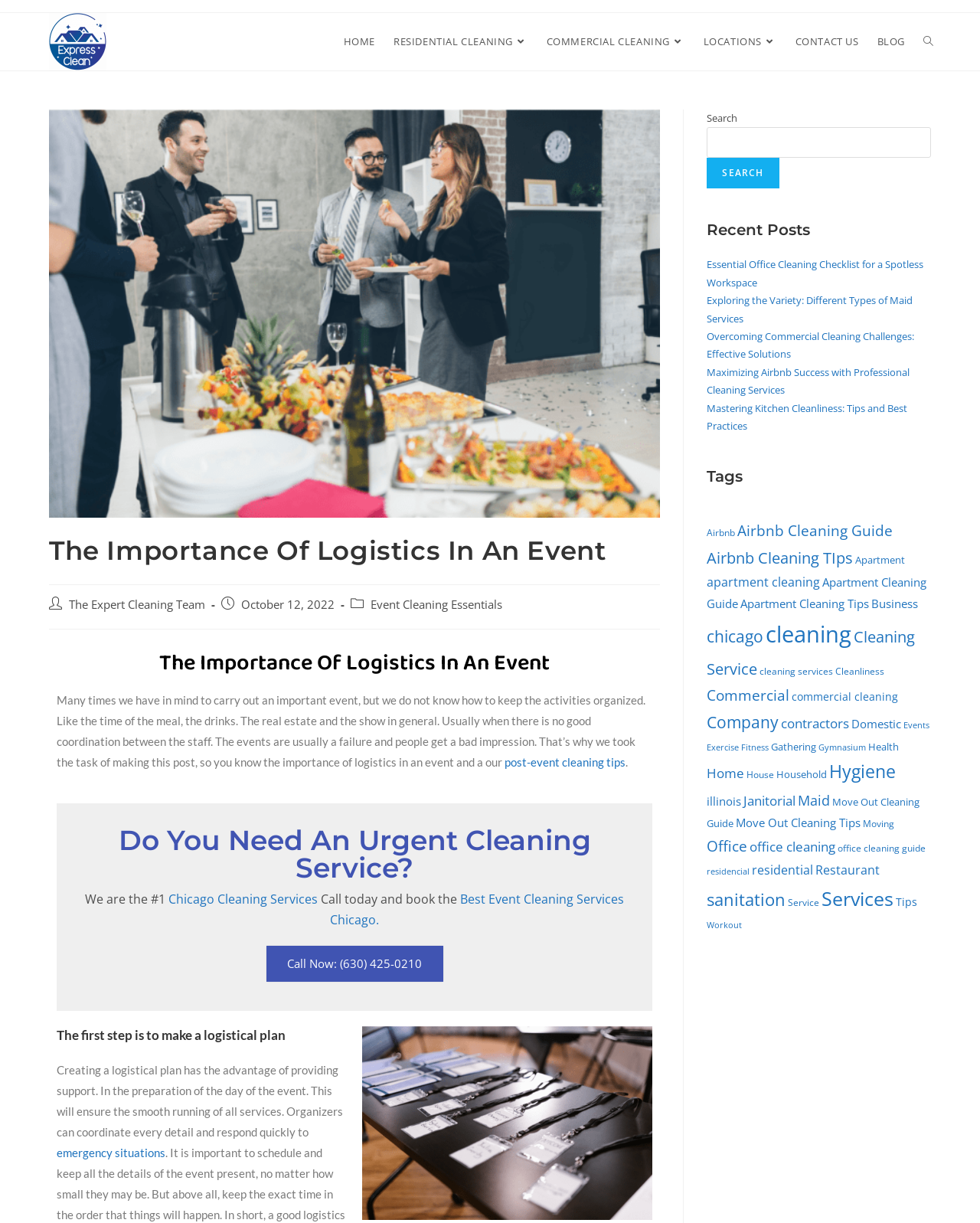Identify the bounding box coordinates for the UI element mentioned here: "Toggle website search". Provide the coordinates as four float values between 0 and 1, i.e., [left, top, right, bottom].

[0.933, 0.011, 0.962, 0.057]